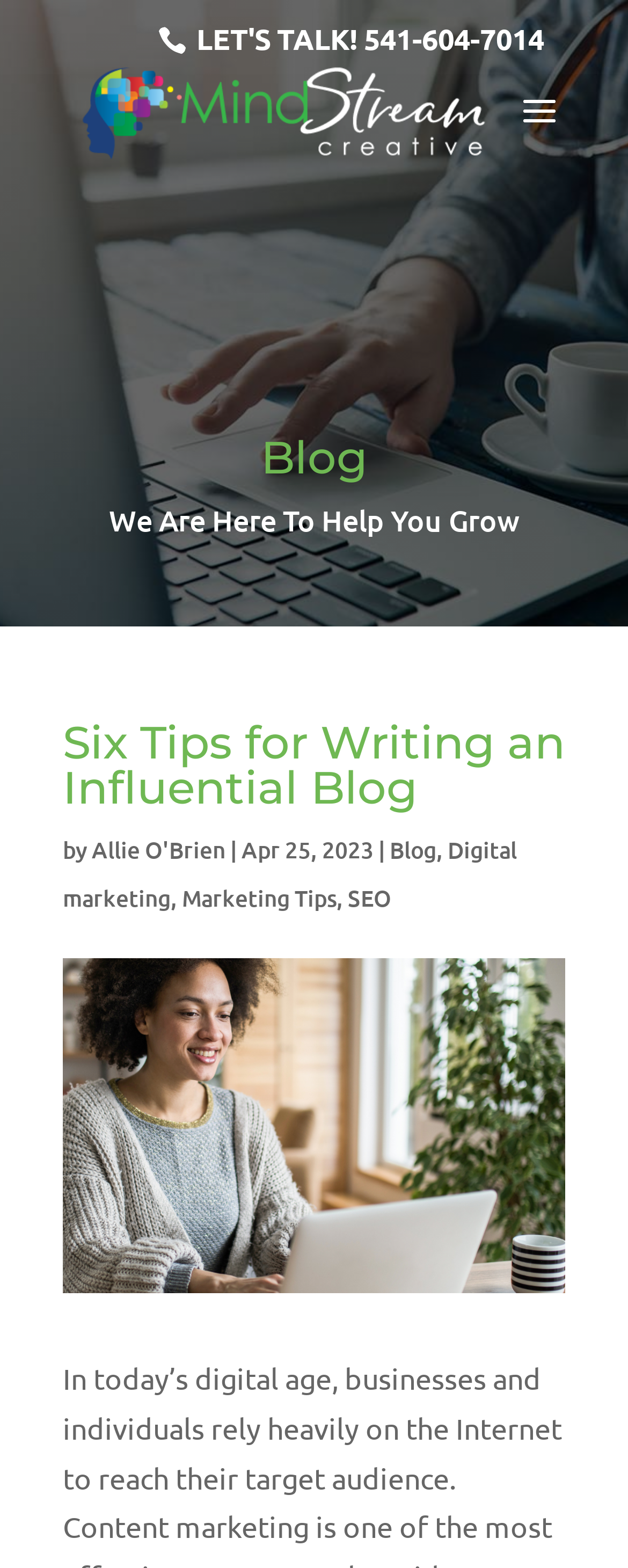Answer in one word or a short phrase: 
What is the phone number on the webpage?

541-604-7014